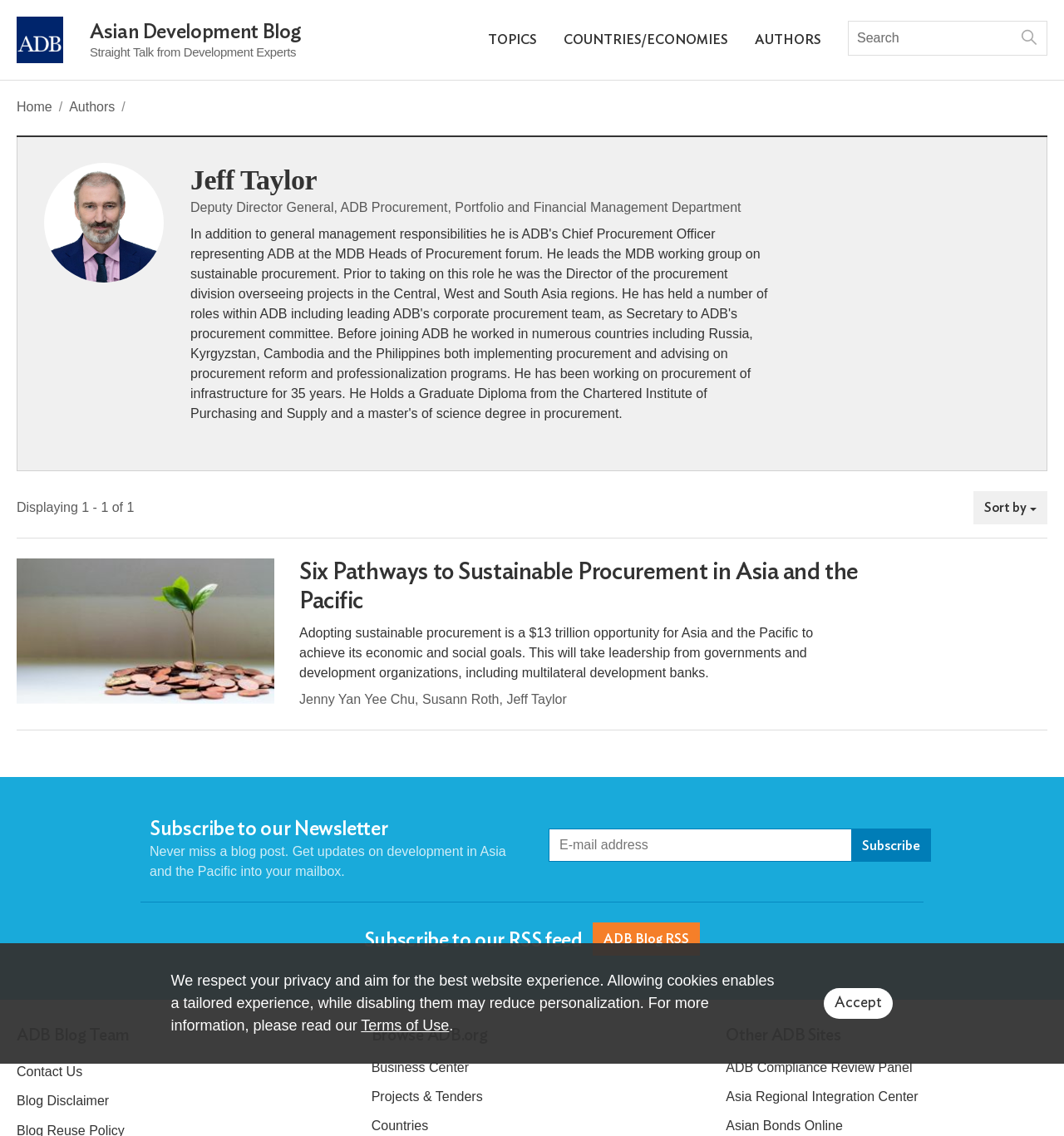Please specify the bounding box coordinates of the region to click in order to perform the following instruction: "Subscribe to the newsletter".

[0.8, 0.73, 0.875, 0.759]